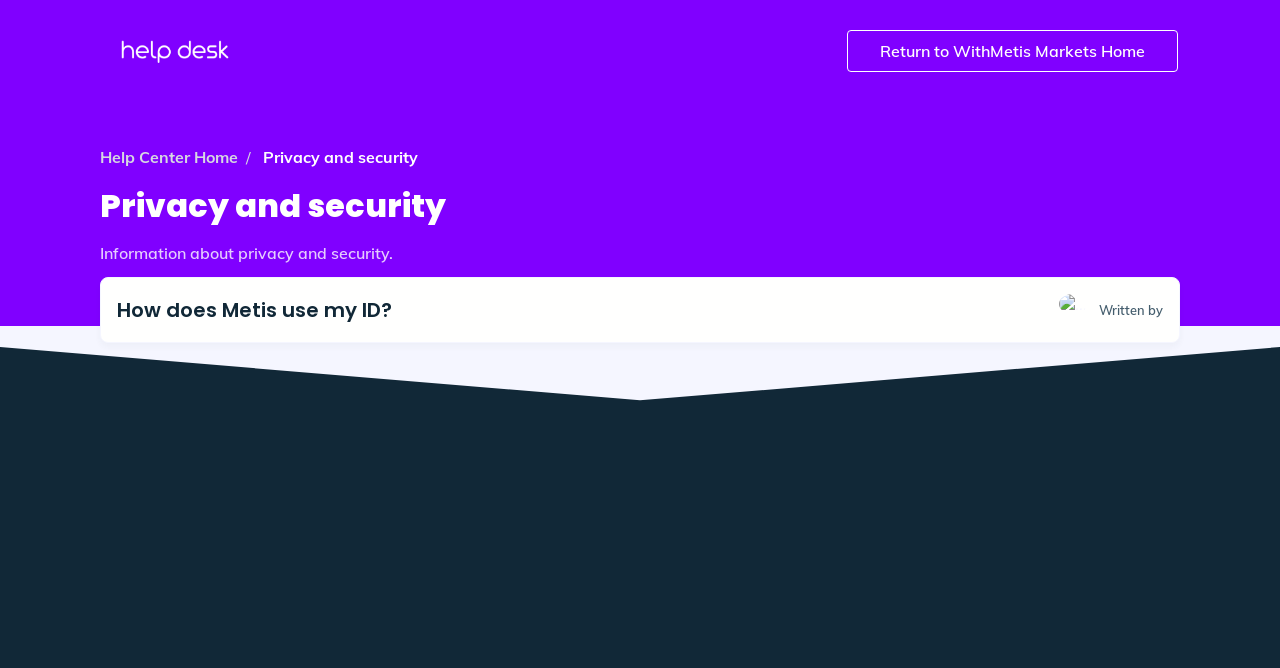Locate the bounding box coordinates of the UI element described by: "Privacy and security". Provide the coordinates as four float numbers between 0 and 1, formatted as [left, top, right, bottom].

[0.205, 0.22, 0.327, 0.25]